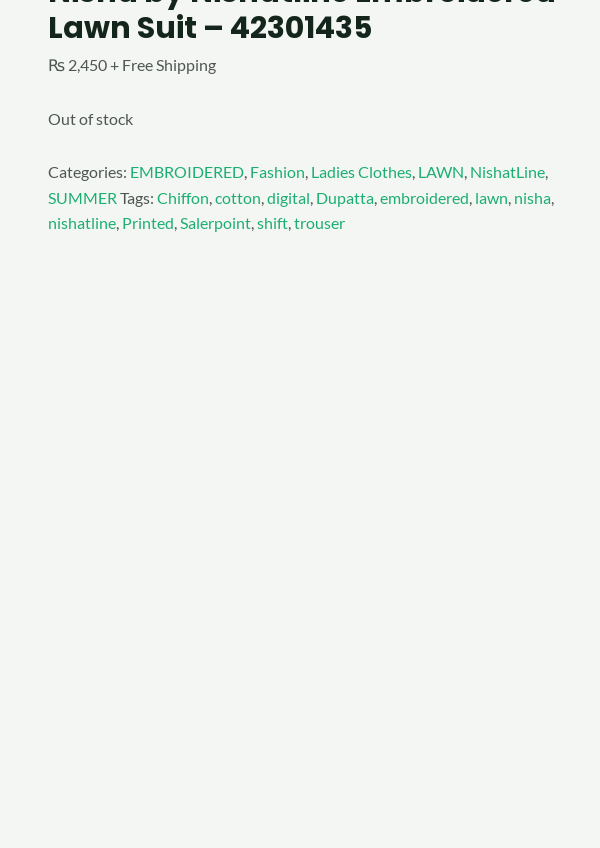Give a thorough description of the image, including any visible elements and their relationships.

This image showcases the "Nisha by Nishatline Embroidered Lawn Suit" with a product code of 42301435. The suit is priced at ₨ 2,450, and customers can enjoy free shipping on this item. However, it is currently marked as "Out of stock," indicating that it cannot be purchased at this time. 

The product falls under various categories, including EMBROIDERED, Fashion, Ladies Clothes, LAWN, NishatLine, and SUMMER. Additionally, it is tagged with specific keywords such as Chiffon, cotton, digital, Dupatta, embroidered, lawn, nisha, nishatline, Printed, Salerpoint, shift, and trouser, which may help customers in their search for similar items. The image is designed to present key information succinctly while maintaining an appealing layout.